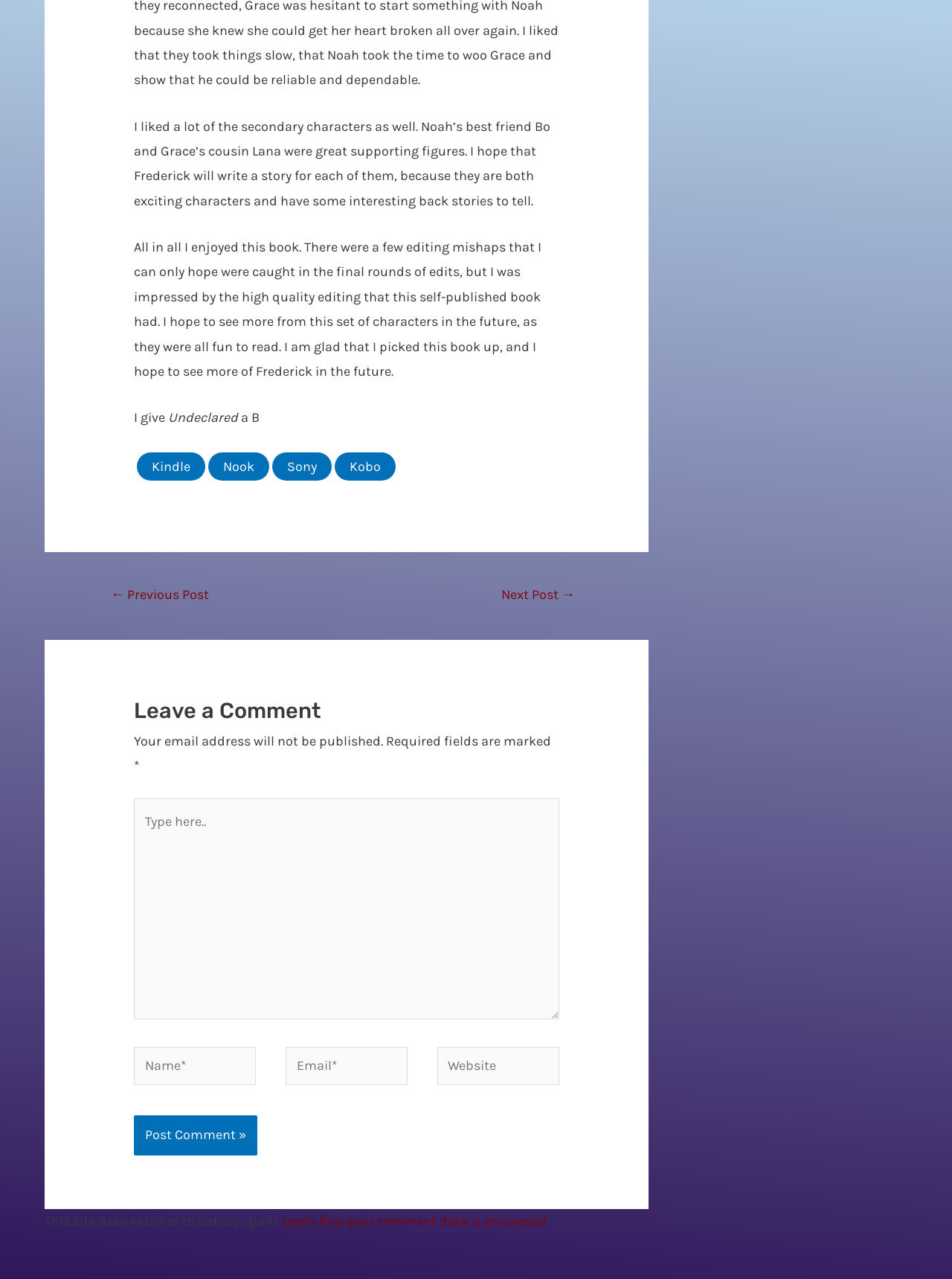How many e-book platforms are mentioned?
Please provide a full and detailed response to the question.

The e-book platforms mentioned are Kindle, Nook, Sony, and Kobo, which are all linked and have corresponding buttons.